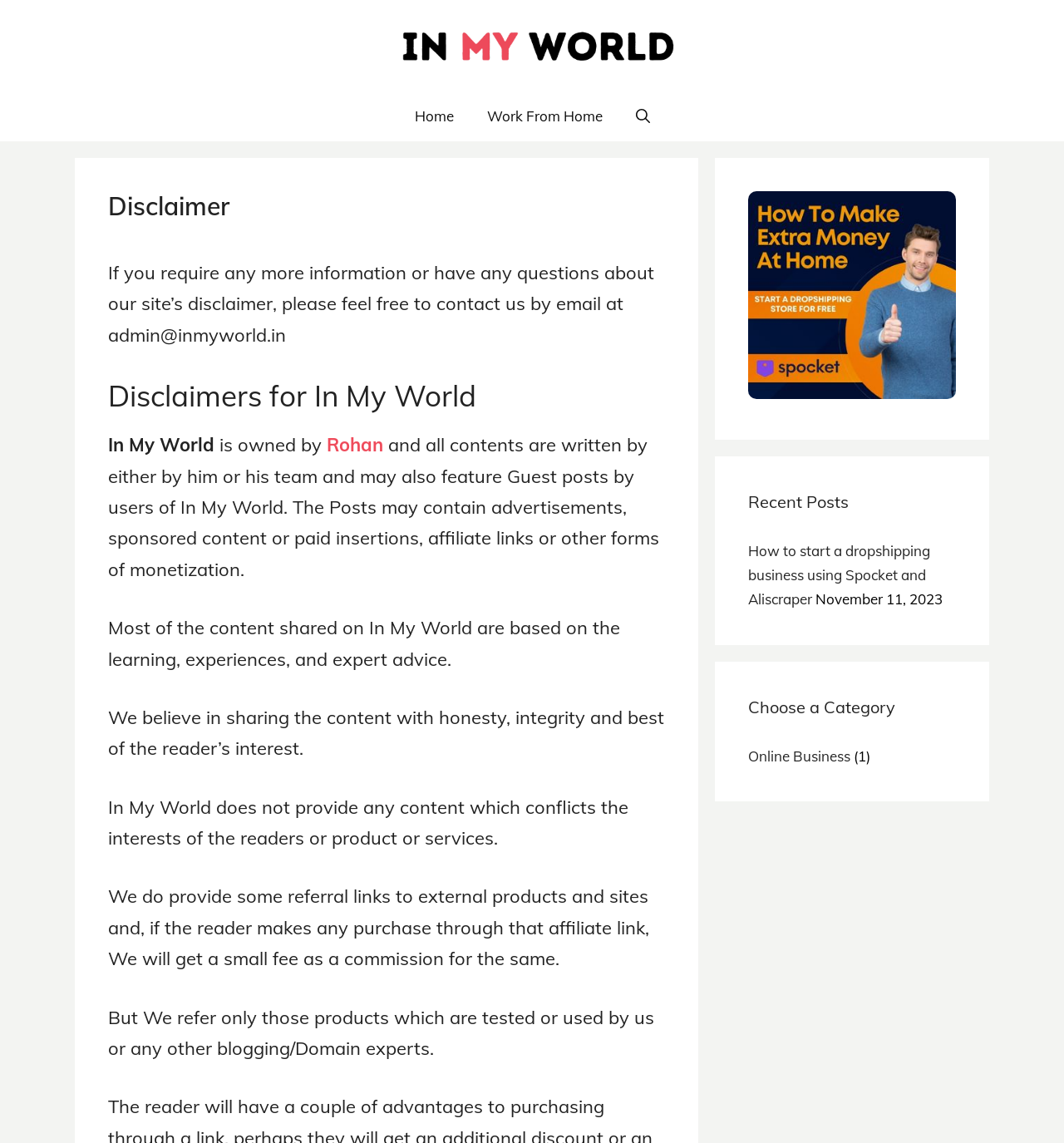What is the name of the website?
We need a detailed and exhaustive answer to the question. Please elaborate.

The name of the website can be found in the banner section at the top of the webpage, where it says 'In My World'.